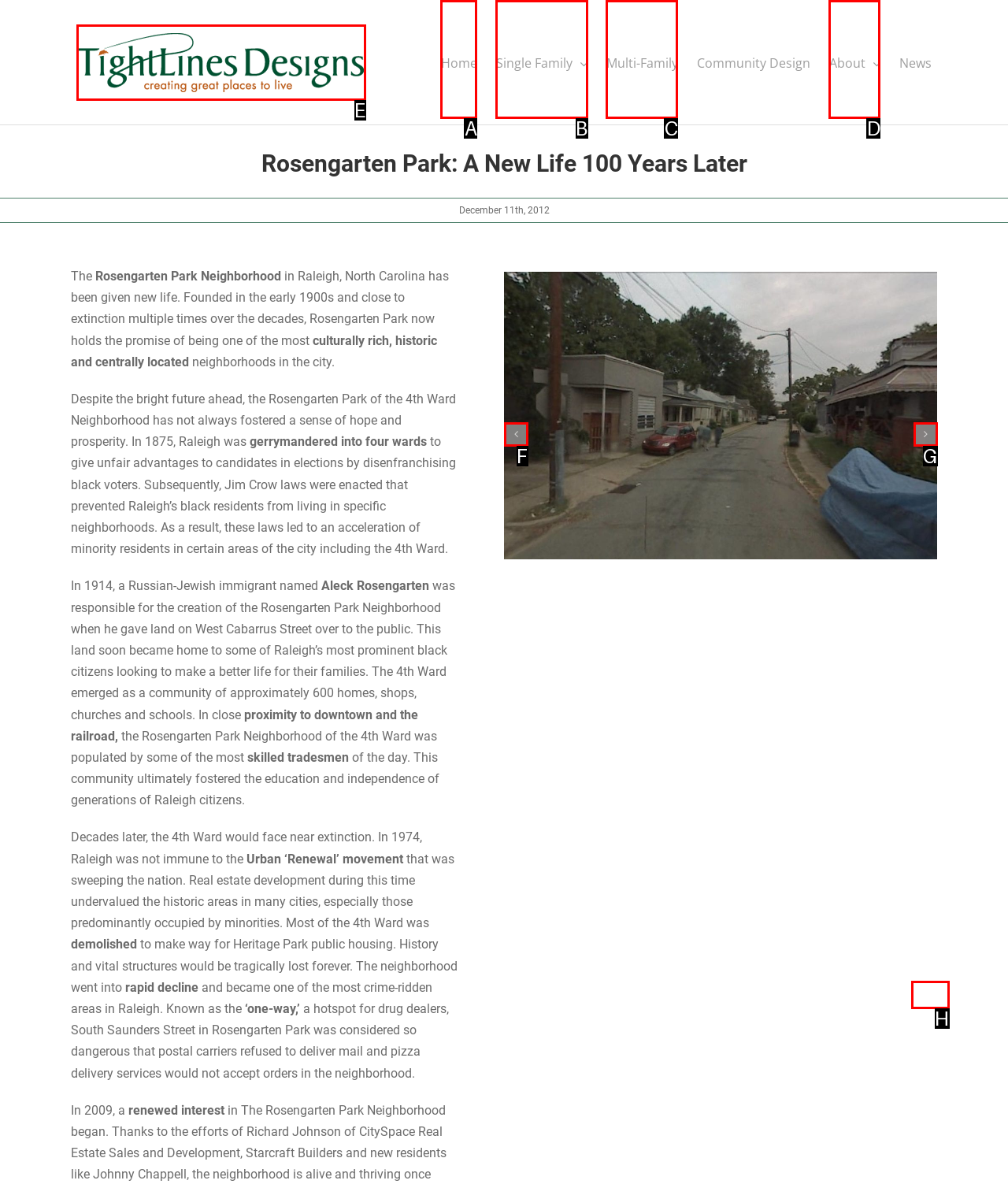Given the task: Click the 'Single Family' link, indicate which boxed UI element should be clicked. Provide your answer using the letter associated with the correct choice.

B